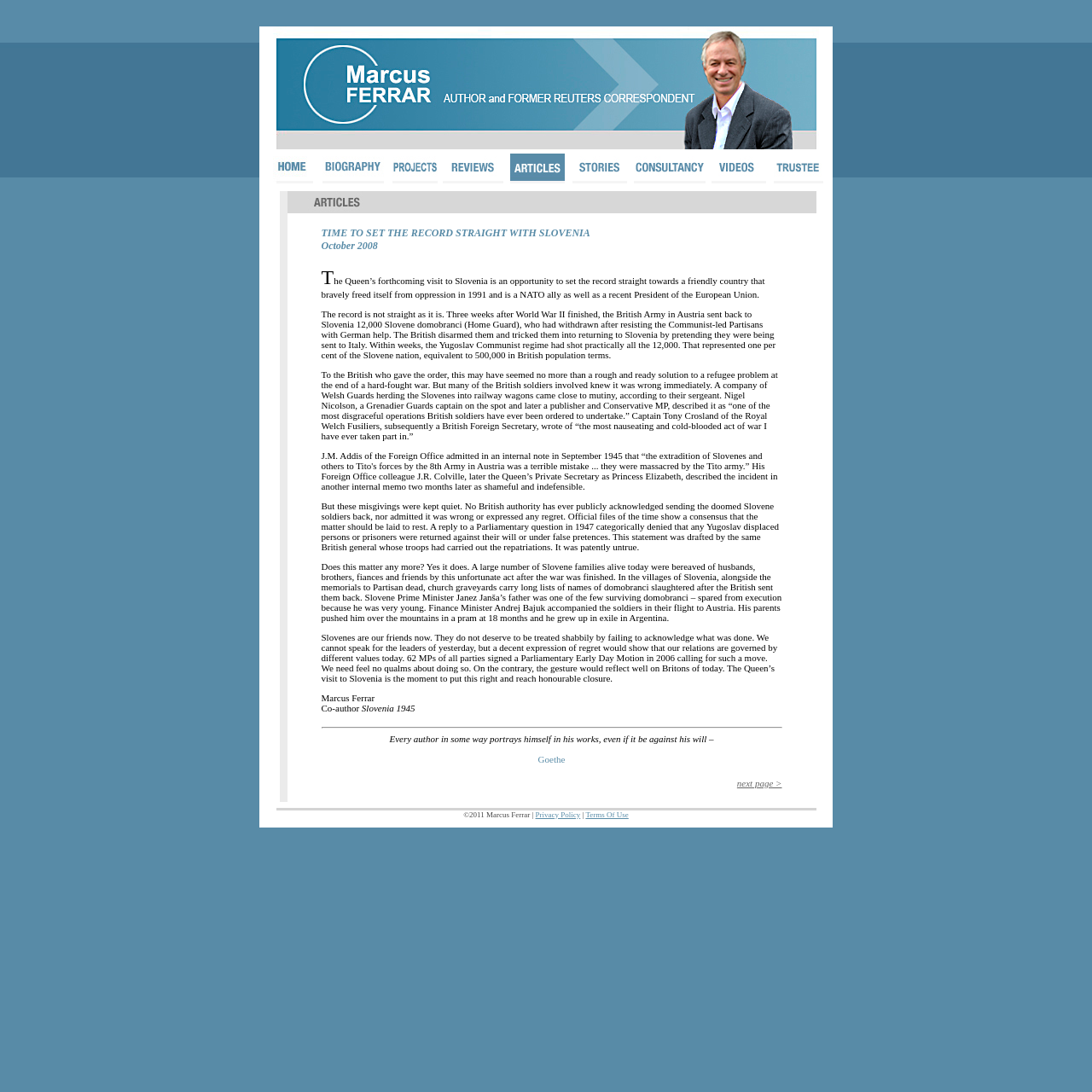Show the bounding box coordinates of the element that should be clicked to complete the task: "Search for something".

None